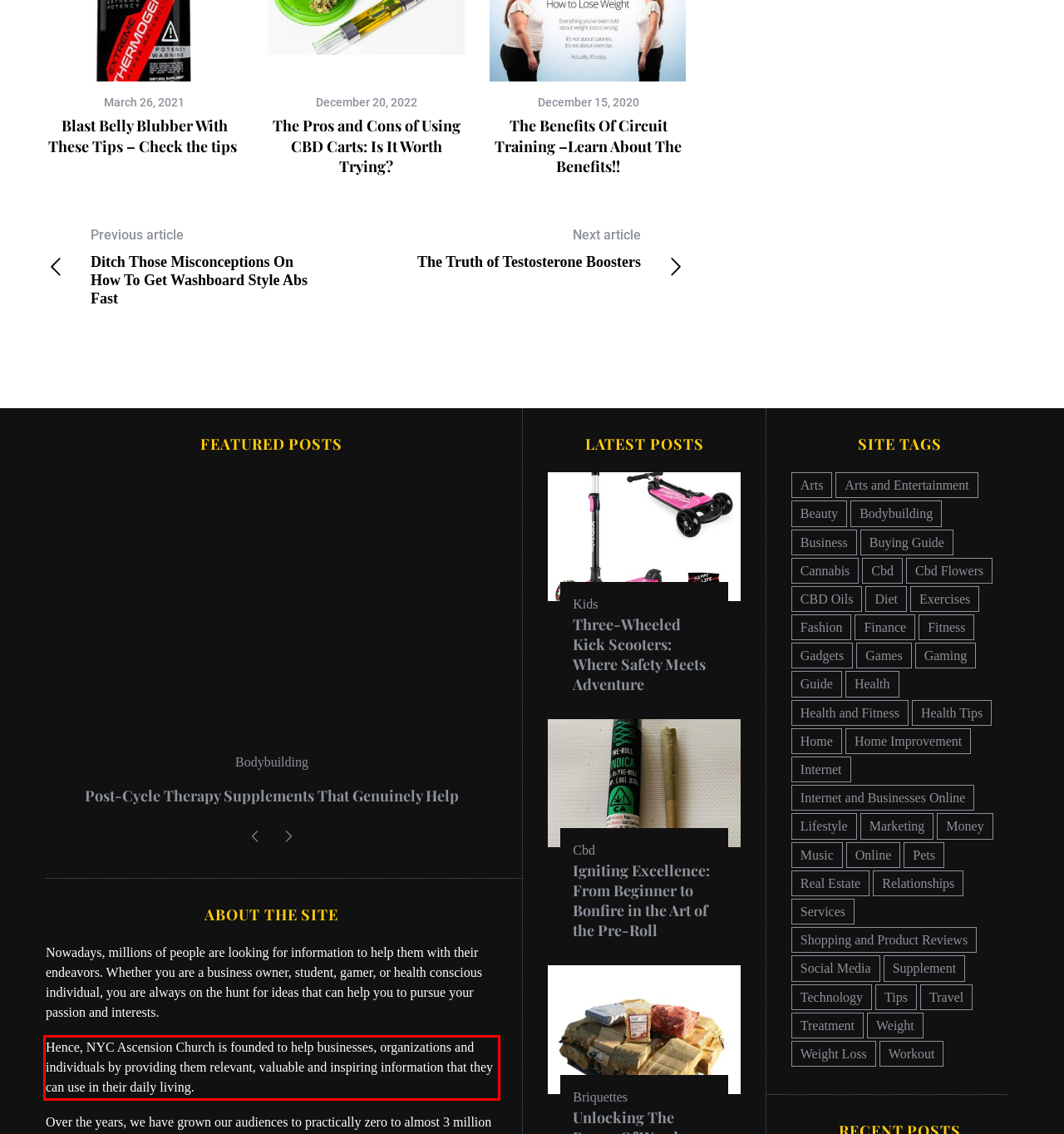Given a webpage screenshot, identify the text inside the red bounding box using OCR and extract it.

Hence, NYC Ascension Church is founded to help businesses, organizations and individuals by providing them relevant, valuable and inspiring information that they can use in their daily living.